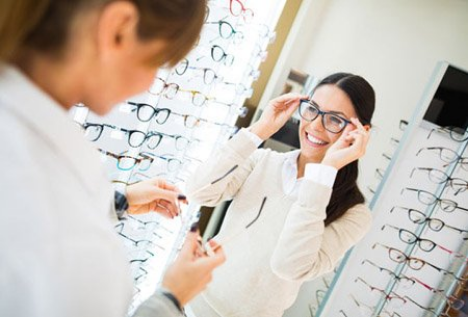Provide a thorough description of the contents of the image.

The image captures a joyful moment in an optical store, where a woman is trying on a pair of stylish eyeglasses. She is smiling, clearly pleased with her selection. In front of her, an optician provides guidance, holding another pair of glasses and assisting her in finding the perfect fit. The backdrop is filled with an impressive array of eyeglass frames, showcasing various styles and colors, highlighting the personalized service in the eyewear shopping experience. This scene embodies the customer-focused atmosphere typical of optical shops, where individuals can receive expert advice while exploring their options.